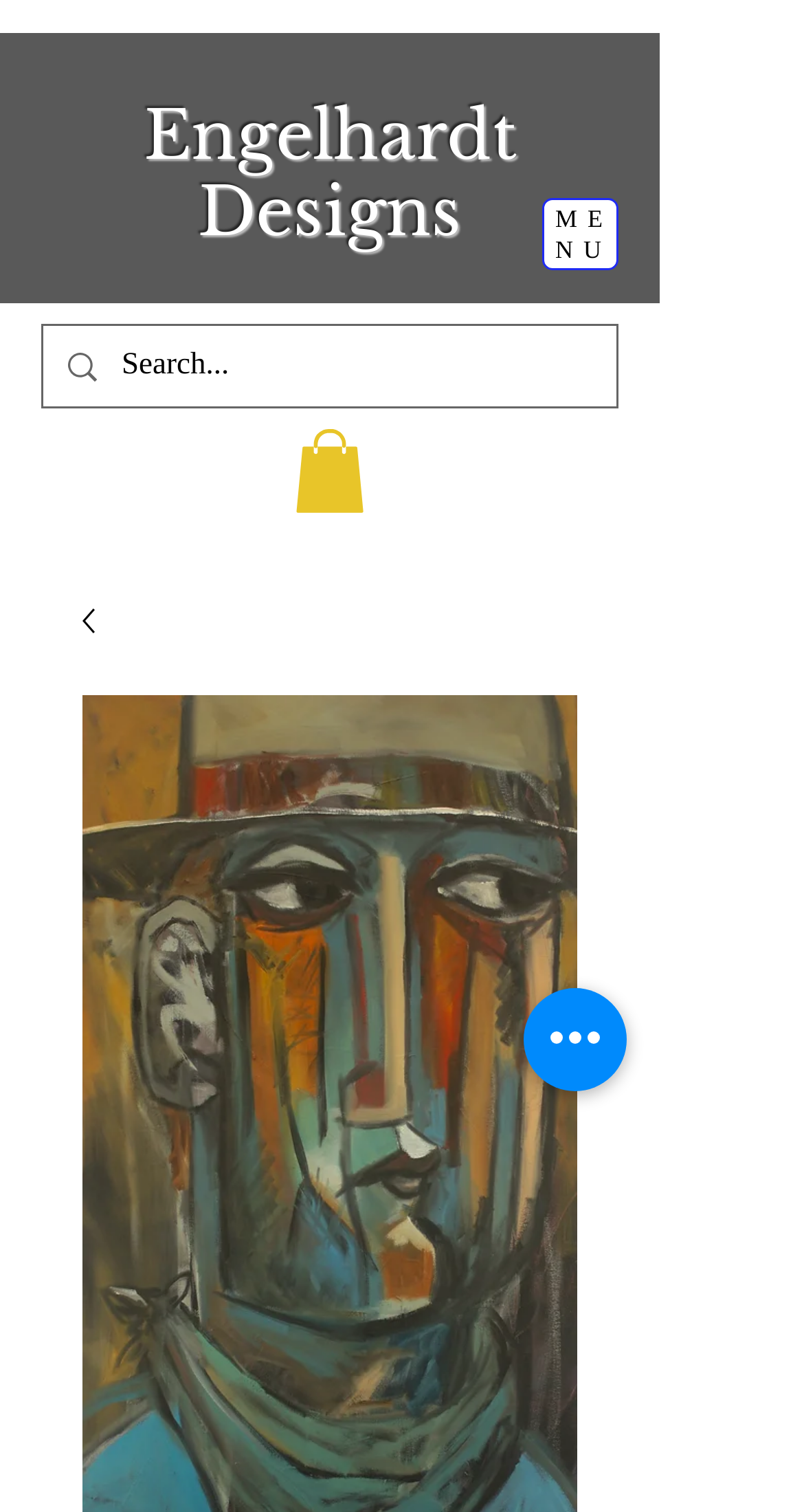Given the element description situs judi slot thailand terpercaya, predict the bounding box coordinates for the UI element in the webpage screenshot. The format should be (top-left x, top-left y, bottom-right x, bottom-right y), and the values should be between 0 and 1.

None